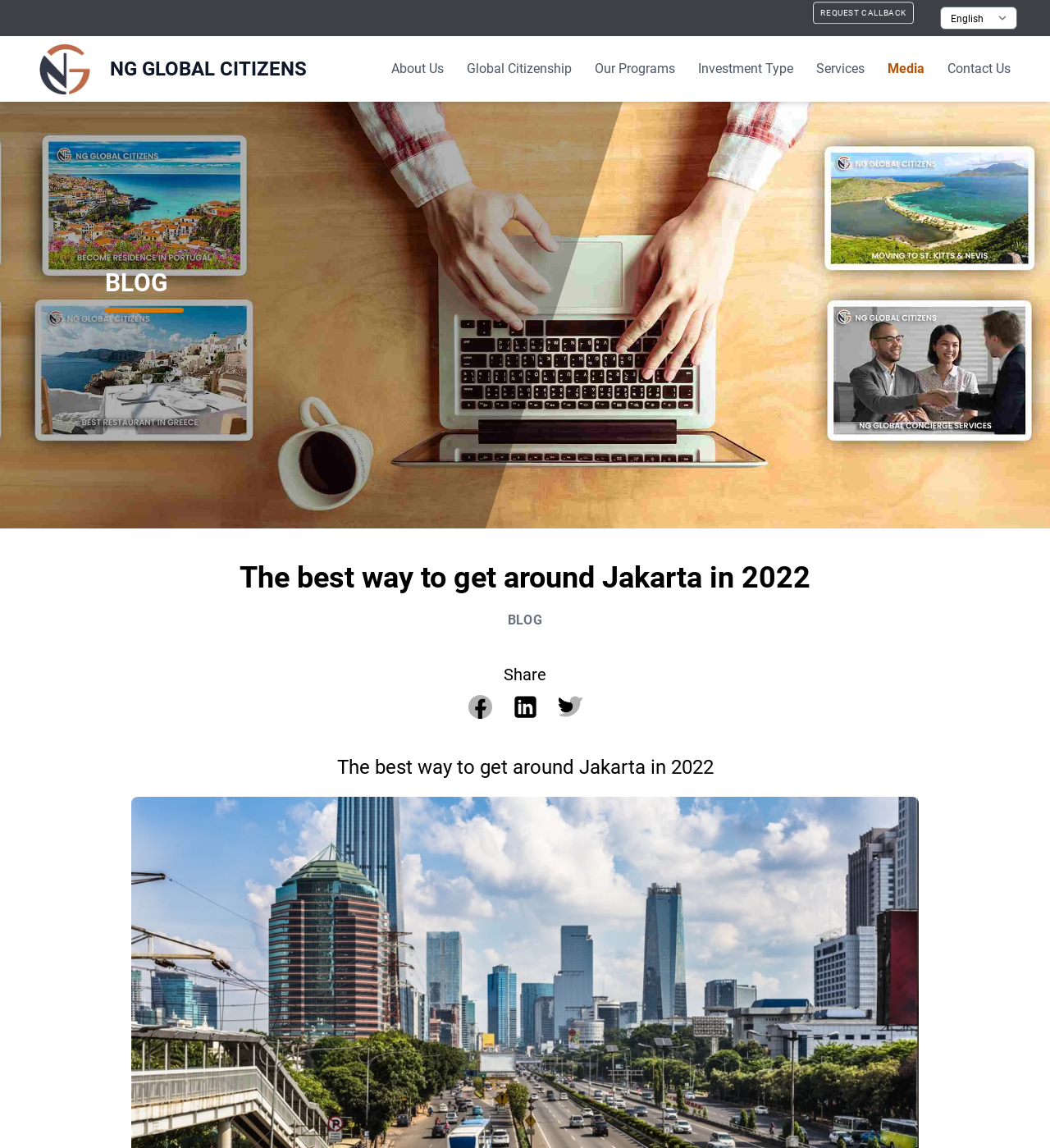Generate a thorough caption that explains the contents of the webpage.

This webpage is about the best way to get around Jakarta in 2022. At the top, there is a button to "REQUEST CALLBACK" and a combobox on the right side. Below them, there is a link to "NG Global Citizens" with an image and a heading on the left side, and a series of links to different pages, including "About Us", "Global Citizenship", "Our Programs", "Investment Type", "Services", "Media", and "Contact Us", aligned horizontally across the top of the page.

The main content of the page is divided into two sections. On the left side, there is a large image that spans the entire height of the page, with a heading "BLOG" above it. On the right side, there are three headings: "The best way to get around Jakarta in 2022", "BLOG", and "Share". Below the "Share" heading, there are three links to share the content on Facebook, Linkedin, and Twitter, each with a corresponding image.

The main article, "The best way to get around Jakarta in 2022", is described as one of the fastest ways to get around Jakarta, mentioning the bus-only lanes of the Transjakarta Busway.